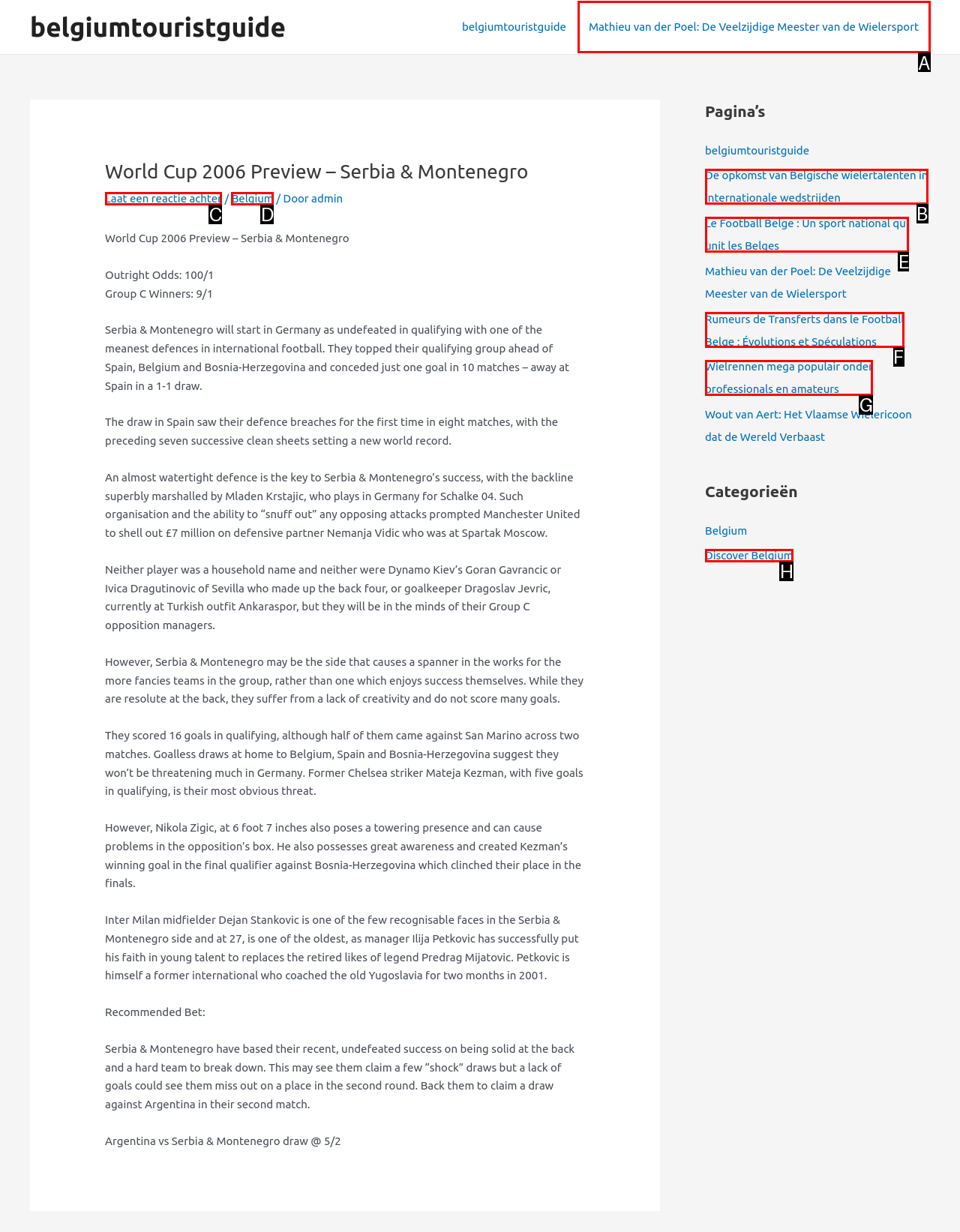Identify which HTML element should be clicked to fulfill this instruction: Click on the link to view the article about Mathieu van der Poel Reply with the correct option's letter.

A